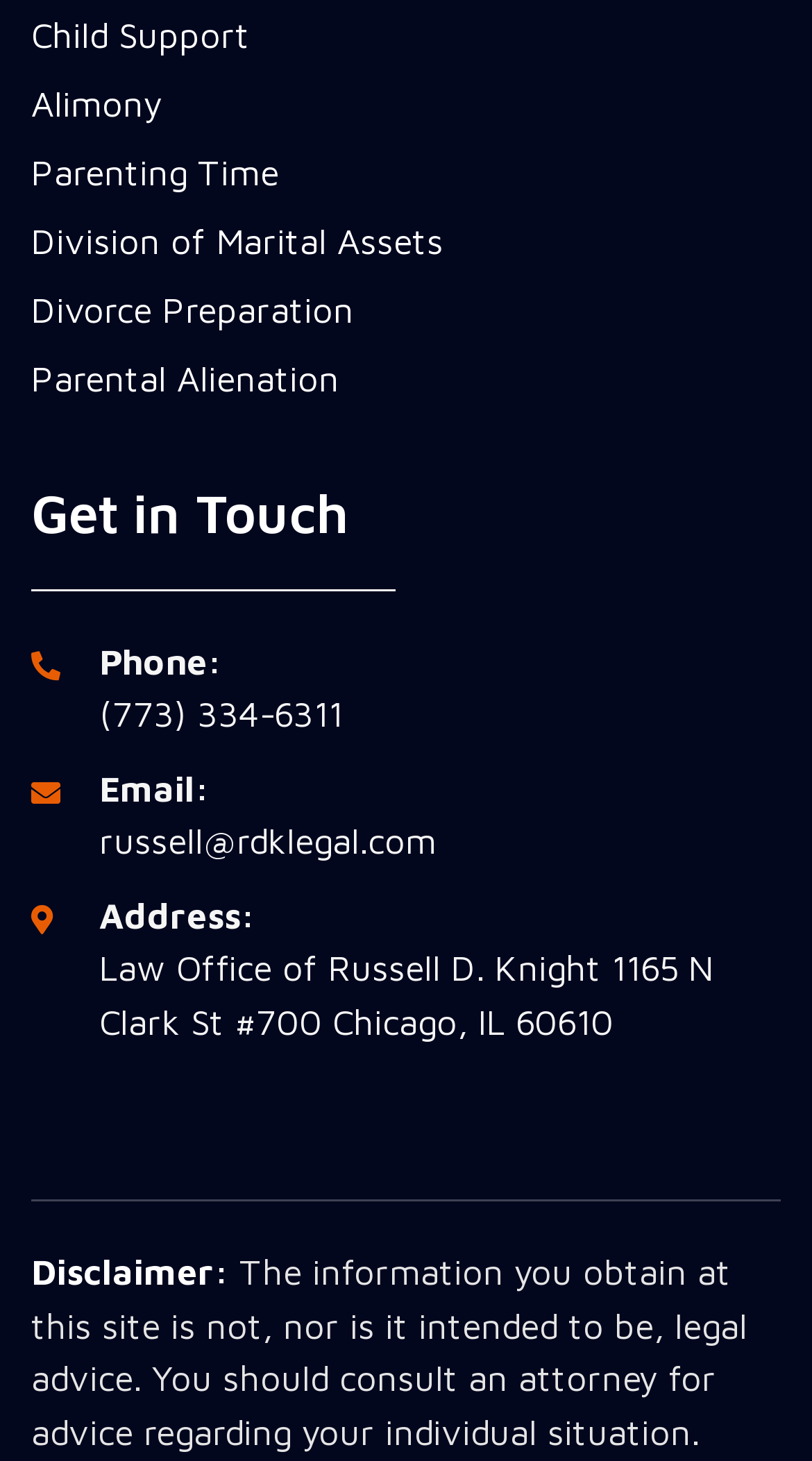Can you specify the bounding box coordinates for the region that should be clicked to fulfill this instruction: "Click on 'Divorce Preparation'".

[0.038, 0.198, 0.962, 0.226]